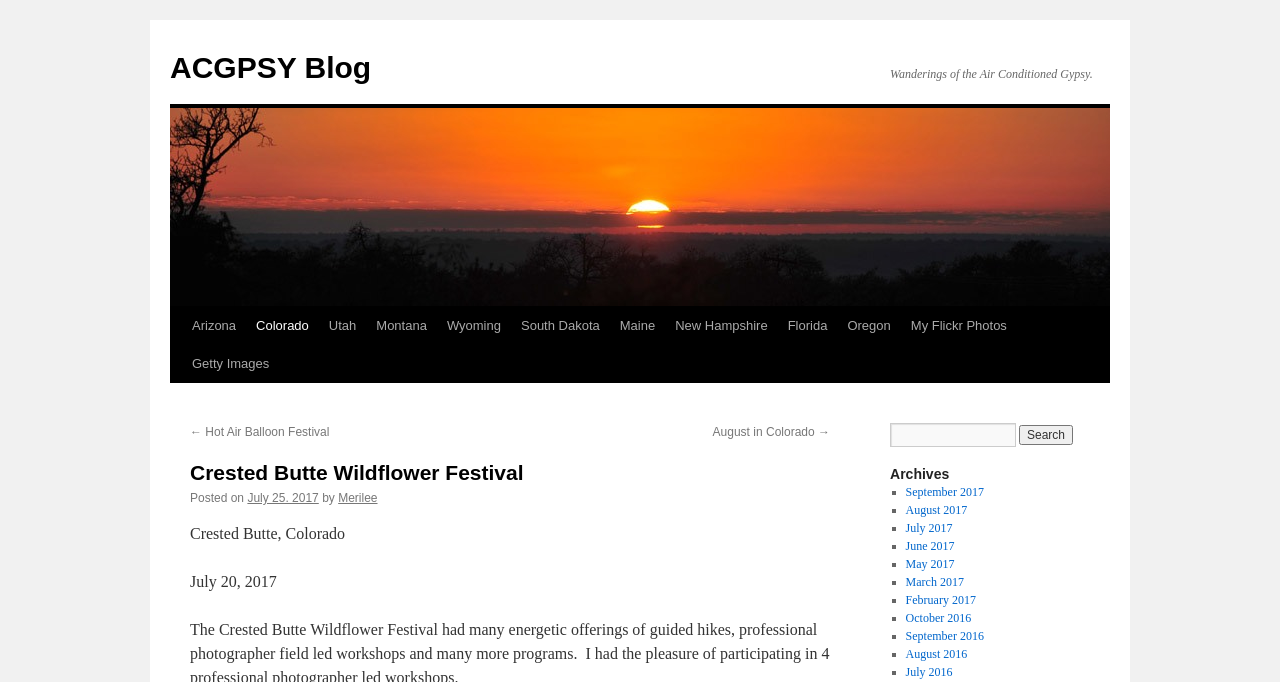Who is the author of the blog post?
Answer the question in a detailed and comprehensive manner.

The question asks for the author of the blog post. By looking at the webpage, I can see that the text 'by Merilee' is mentioned, indicating that Merilee is the author of the blog post.